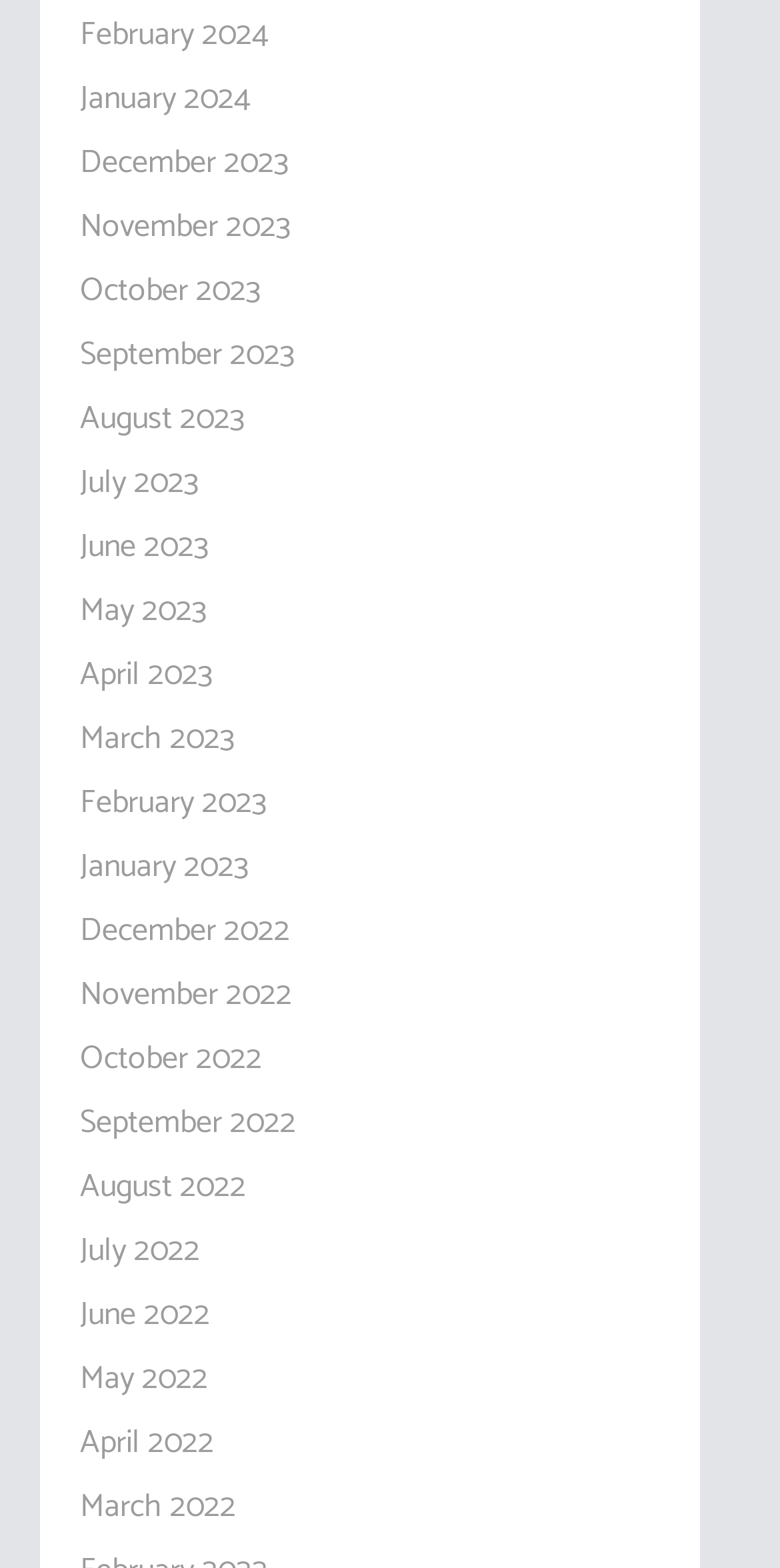How many months are listed?
Using the image provided, answer with just one word or phrase.

24